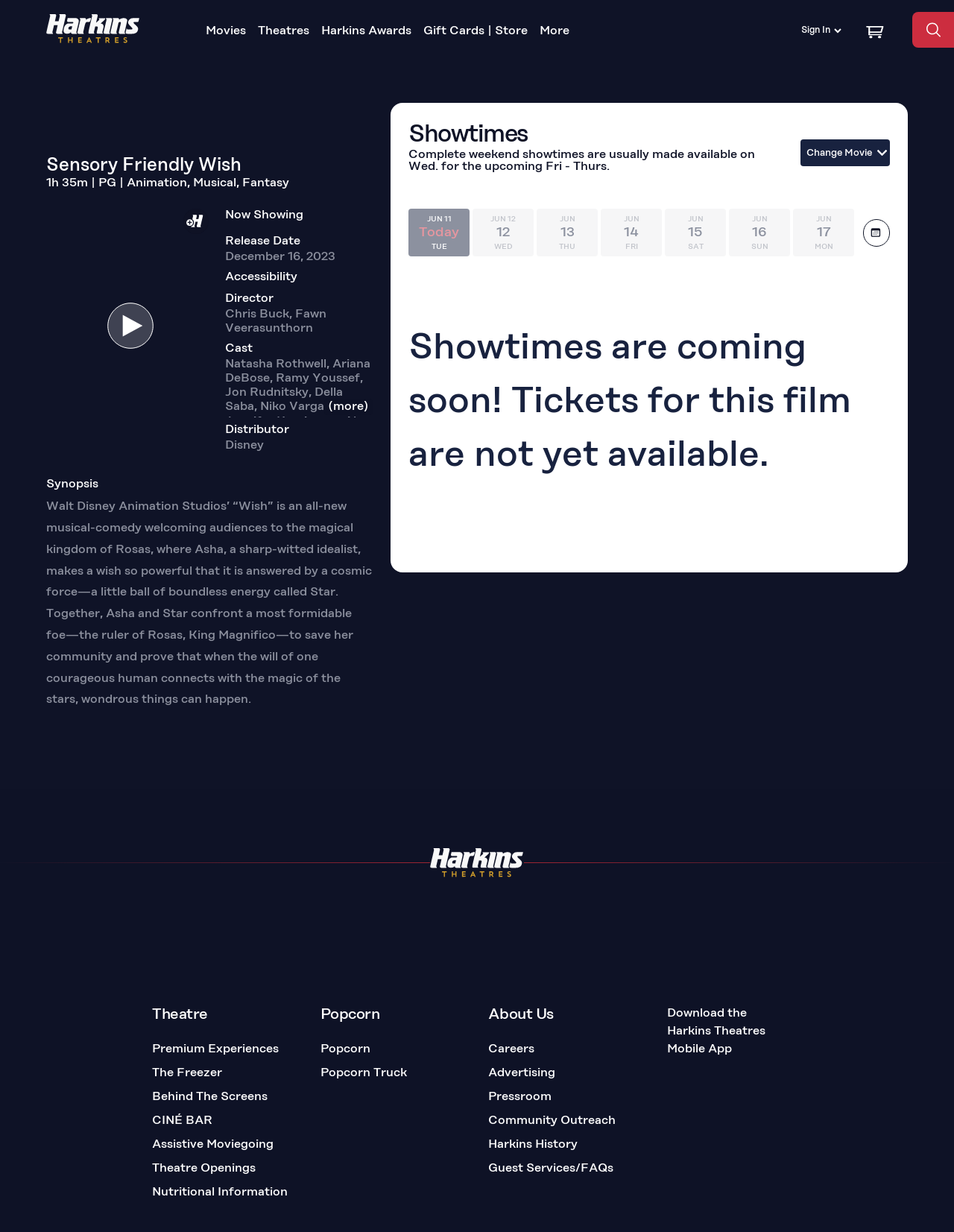Explain in detail what is displayed on the webpage.

This webpage is about the movie "Wish" from Walt Disney Animation Studios. At the top, there is a navigation menu with links to "Movies", "Theatres", "Harkins Awards", "Gift Cards | Store", and "More". On the right side of the navigation menu, there are buttons for "Sign In", "view shopping cart", and "Search".

Below the navigation menu, there is a main section that displays information about the movie "Wish". The title "Sensory Friendly Wish" is prominently displayed, along with a film poster image. The movie's runtime, genre, and rating are listed as "1h 35m | PG | Animation, Musical, Fantasy".

There are several buttons and links in this section, including "play Sensory Friendly Wish", "Add to Watchlist", and "Now Showing". The release date of the movie is listed as December 16, 2023. The director and cast of the movie are also listed, along with a brief synopsis of the movie.

Further down the page, there is a section for showtimes, which displays a list of dates and buttons to select a specific date. There is also a button to change the movie and a date picker.

At the bottom of the page, there are several links and headings, including "Theatre", "Popcorn", and "About Us". These sections contain links to various pages, such as "Premium Experiences", "The Freezer", and "Careers".